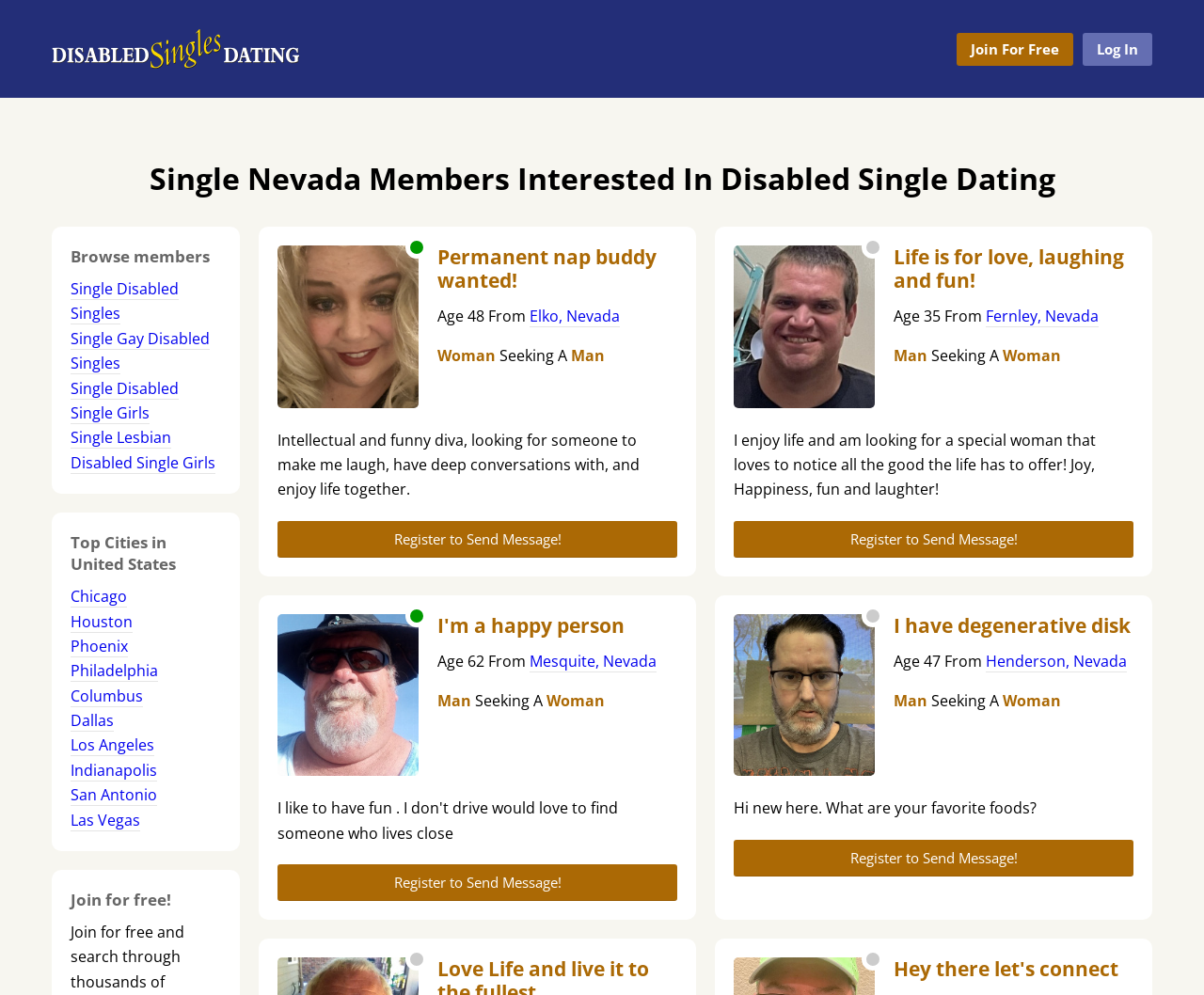Please give a short response to the question using one word or a phrase:
What is the purpose of this website?

Disabled singles dating